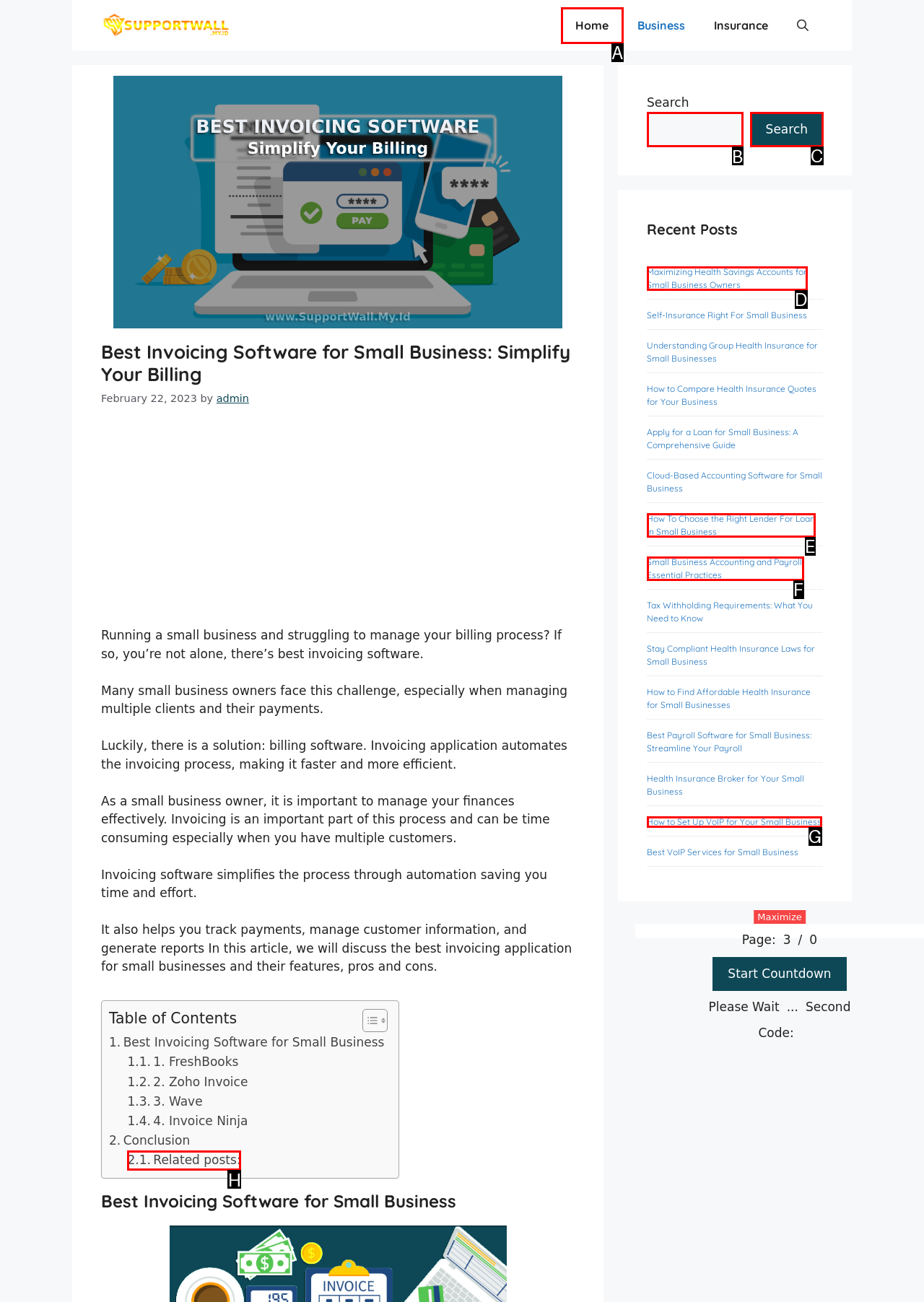Select the appropriate HTML element to click for the following task: Search for something
Answer with the letter of the selected option from the given choices directly.

B